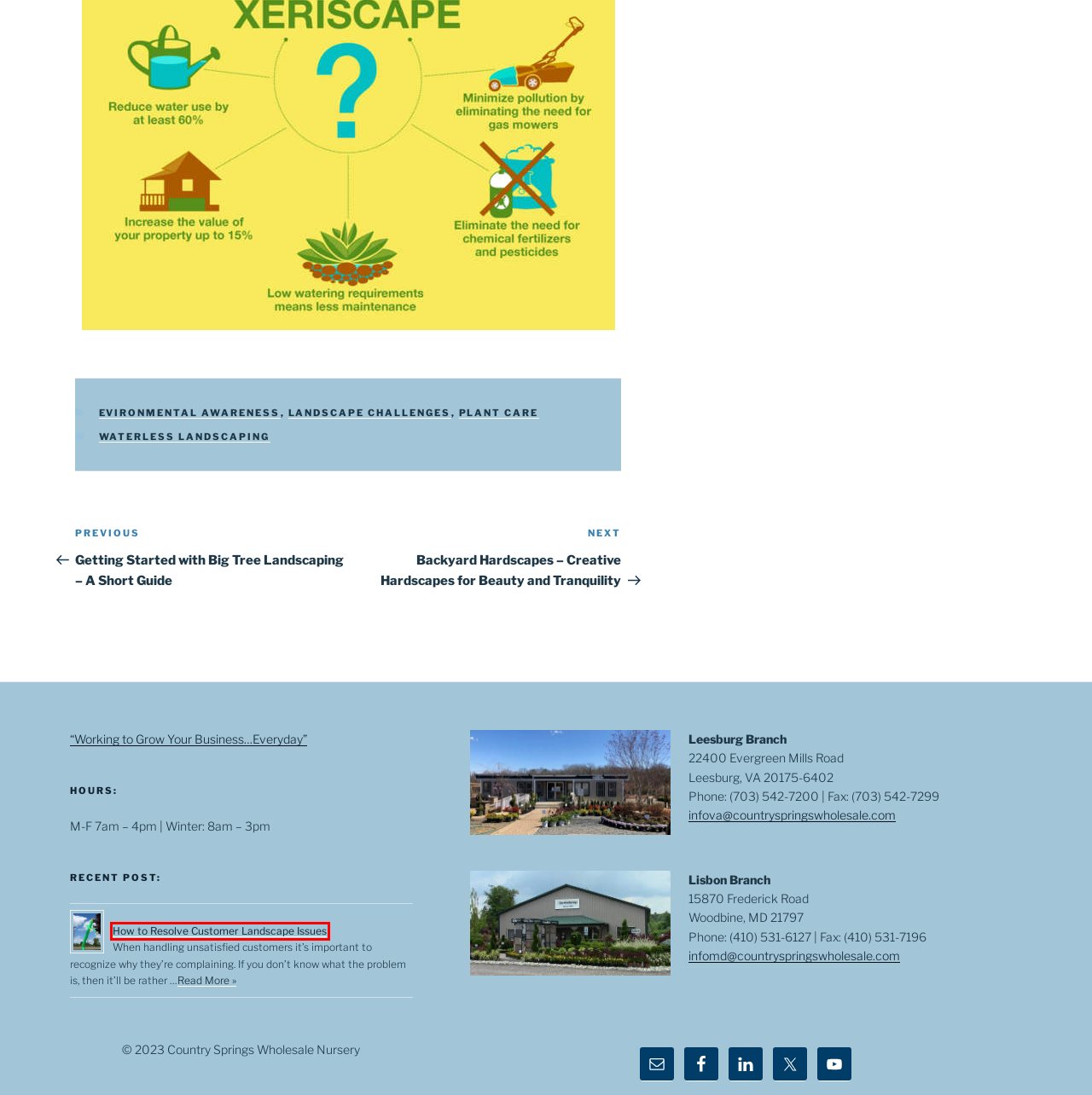You have a screenshot of a webpage with a red bounding box around a UI element. Determine which webpage description best matches the new webpage that results from clicking the element in the bounding box. Here are the candidates:
A. Waterless Landscaping Archives - Country Springs Wholesale Nursery
B. Blog - Country Springs Wholesale Nursery
C. Events - Country Springs Wholesale Nursery
D. Response to Landscape Complaints - Country Springs Wholesale Nursery
E. Employment Opportunities - Country Springs Wholesale Nursery
F. Leesburg In Stock Gallery - Country Springs Wholesale Nursery
G. Delivery Service - Country Springs Wholesale Nursery
H. New Customer - Country Springs Wholesale Nursery

D